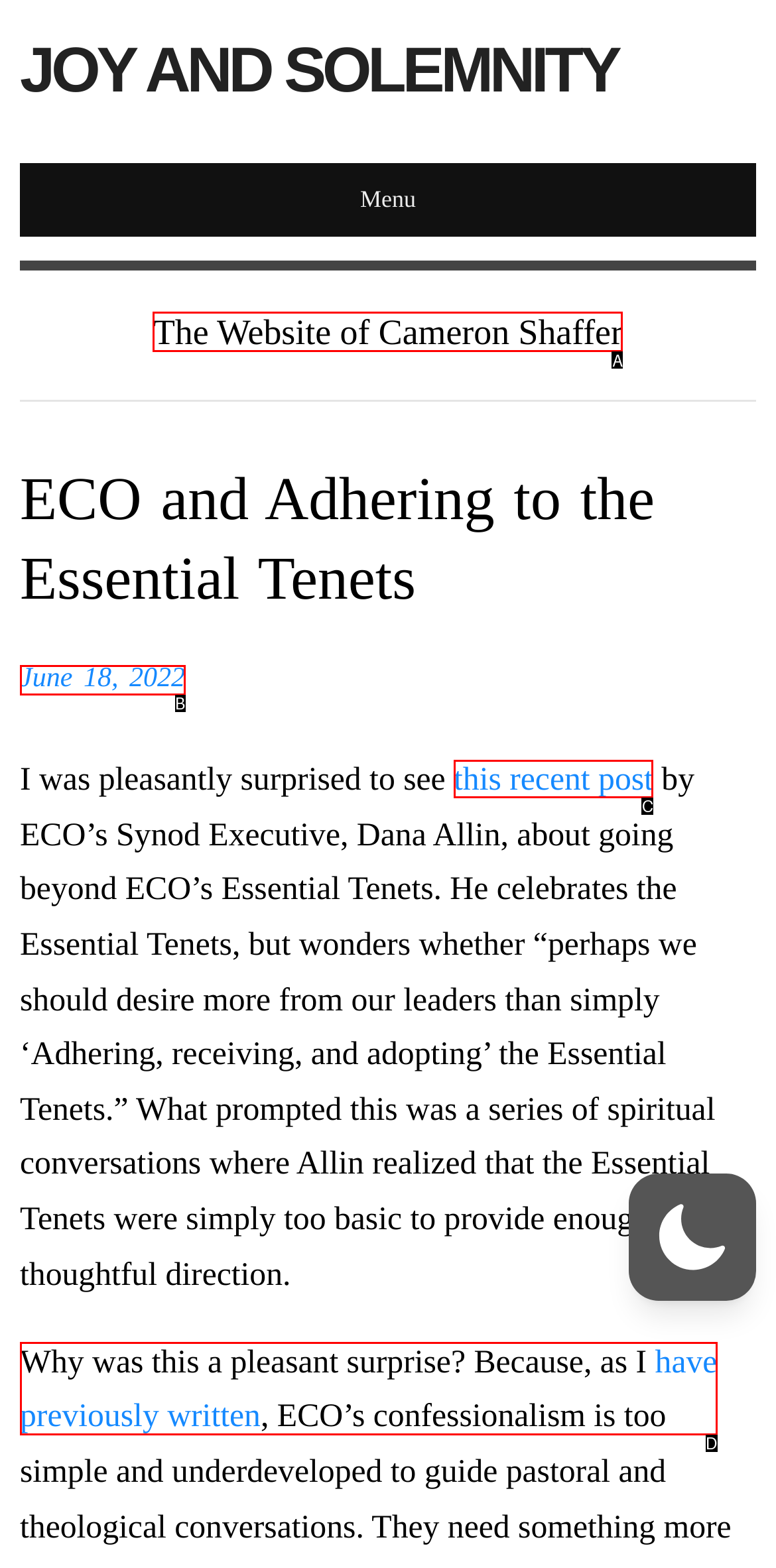Select the correct option based on the description: The Website of Cameron Shaffer
Answer directly with the option’s letter.

A